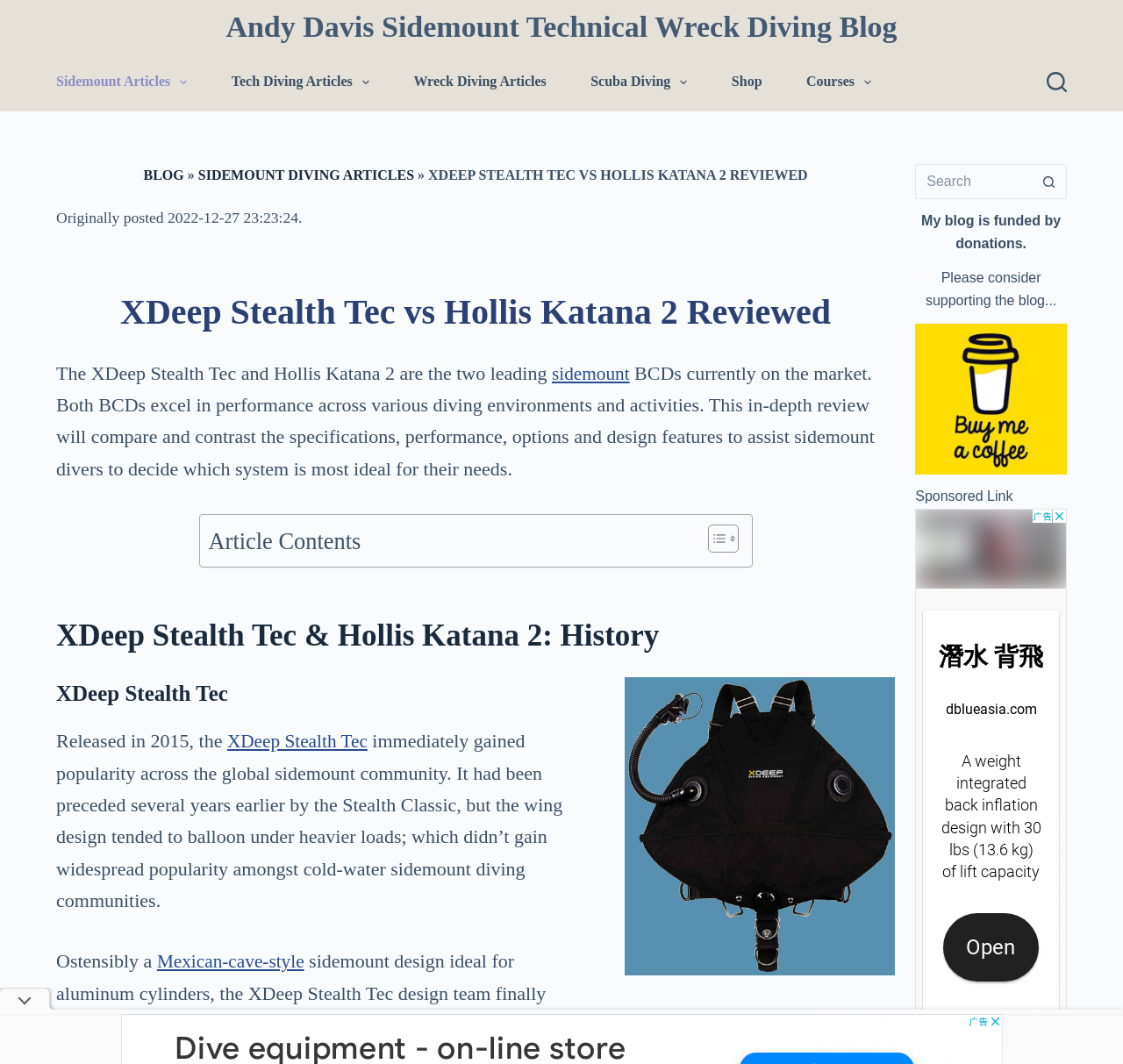Determine the bounding box coordinates of the region to click in order to accomplish the following instruction: "Click the 'Search' button". Provide the coordinates as four float numbers between 0 and 1, specifically [left, top, right, bottom].

[0.932, 0.068, 0.95, 0.087]